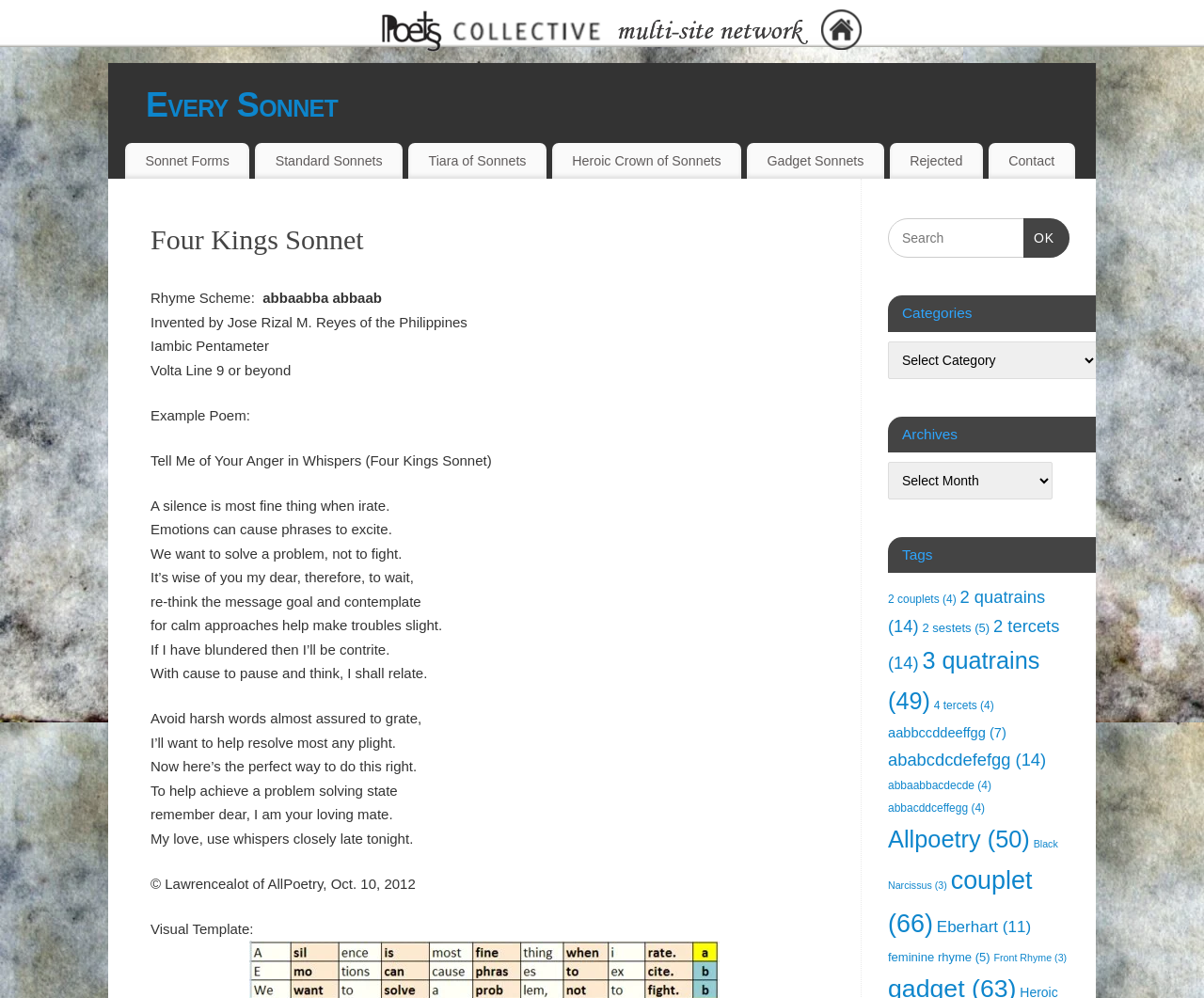Determine the bounding box coordinates of the element's region needed to click to follow the instruction: "Explore the Sonnet Forms". Provide these coordinates as four float numbers between 0 and 1, formatted as [left, top, right, bottom].

[0.104, 0.143, 0.207, 0.18]